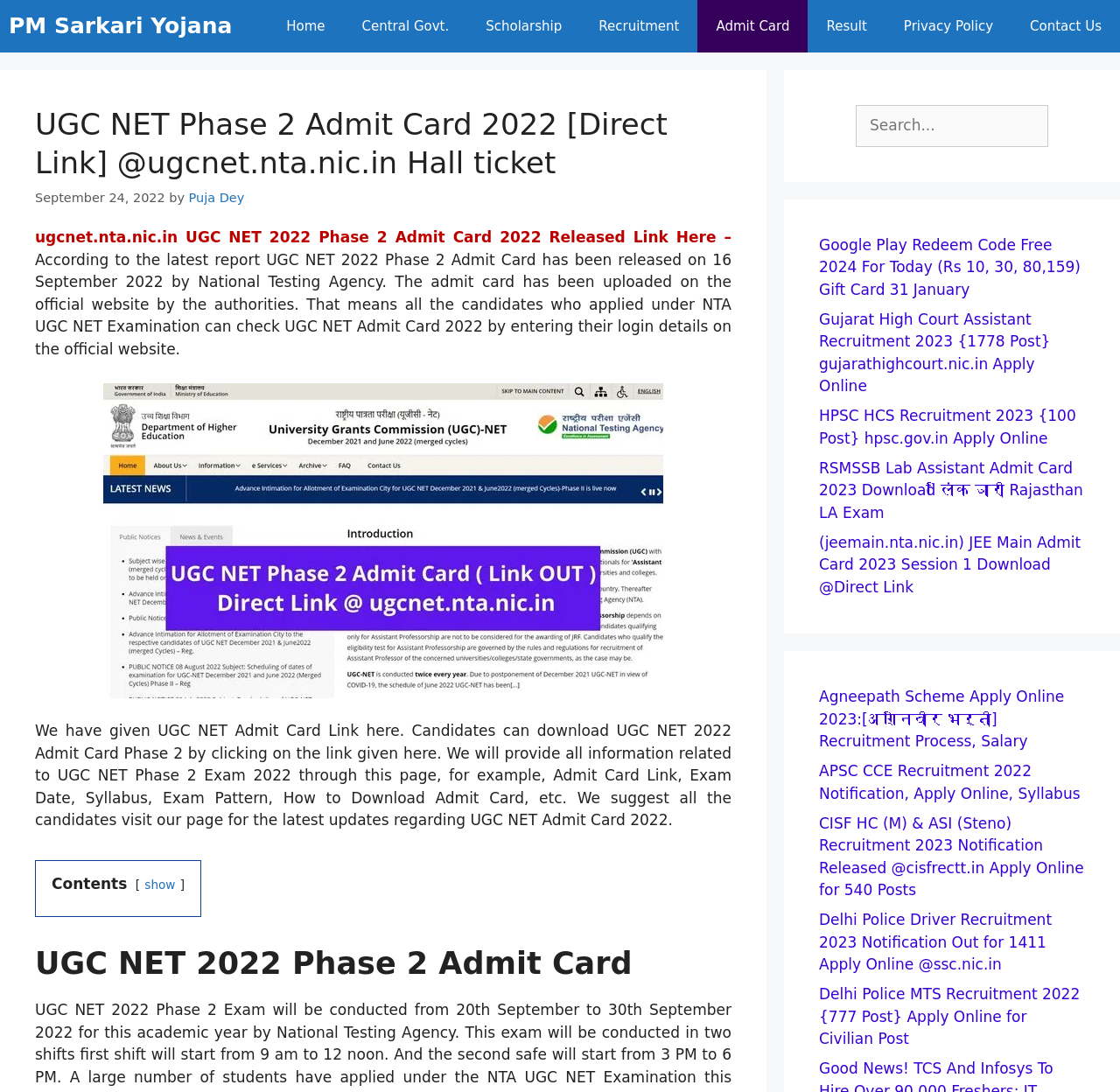Please determine the bounding box coordinates for the UI element described here. Use the format (top-left x, top-left y, bottom-right x, bottom-right y) with values bounded between 0 and 1: Central Govt.

[0.307, 0.0, 0.417, 0.048]